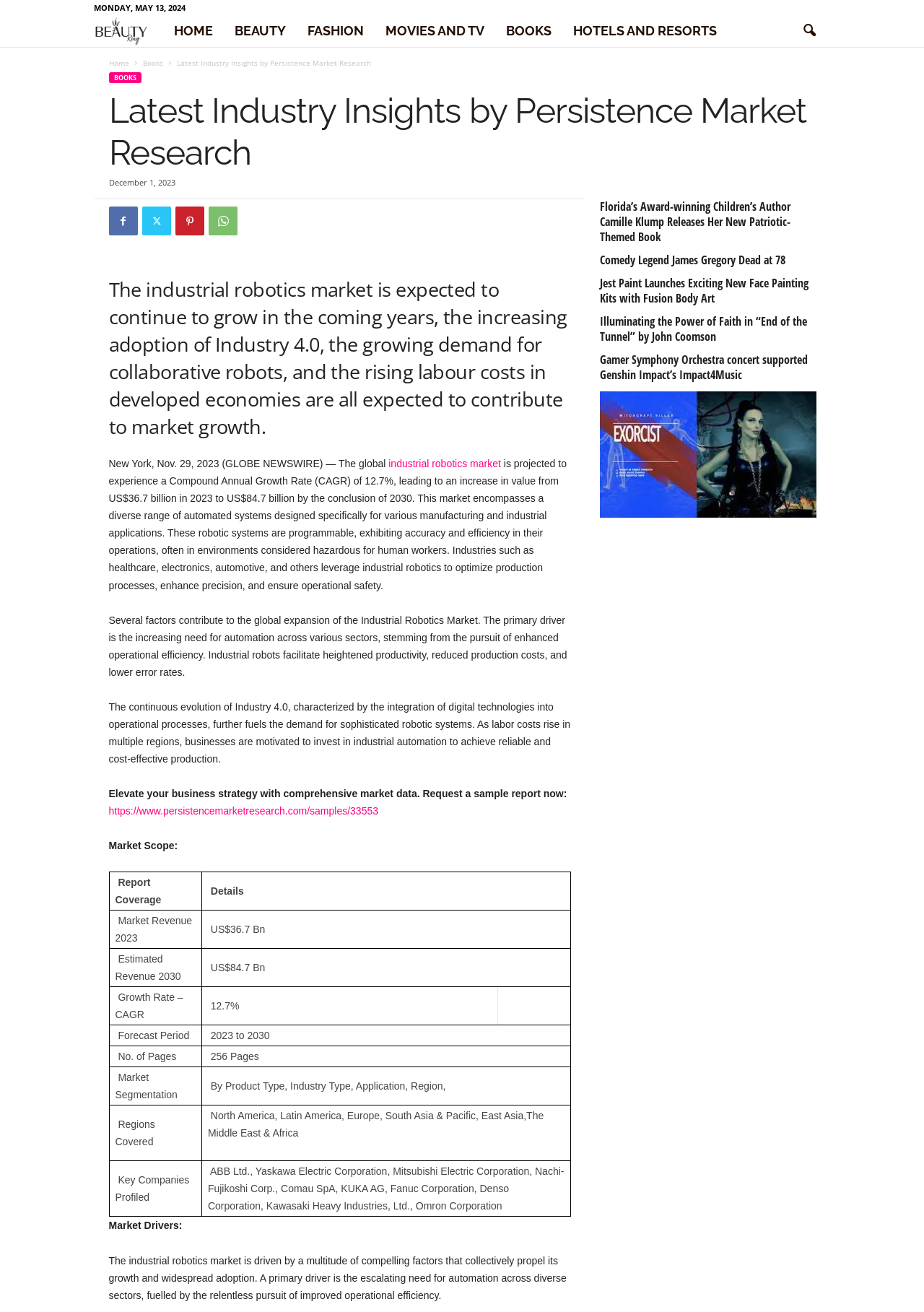Find the bounding box coordinates of the clickable region needed to perform the following instruction: "request a sample report". The coordinates should be provided as four float numbers between 0 and 1, i.e., [left, top, right, bottom].

[0.118, 0.614, 0.409, 0.623]